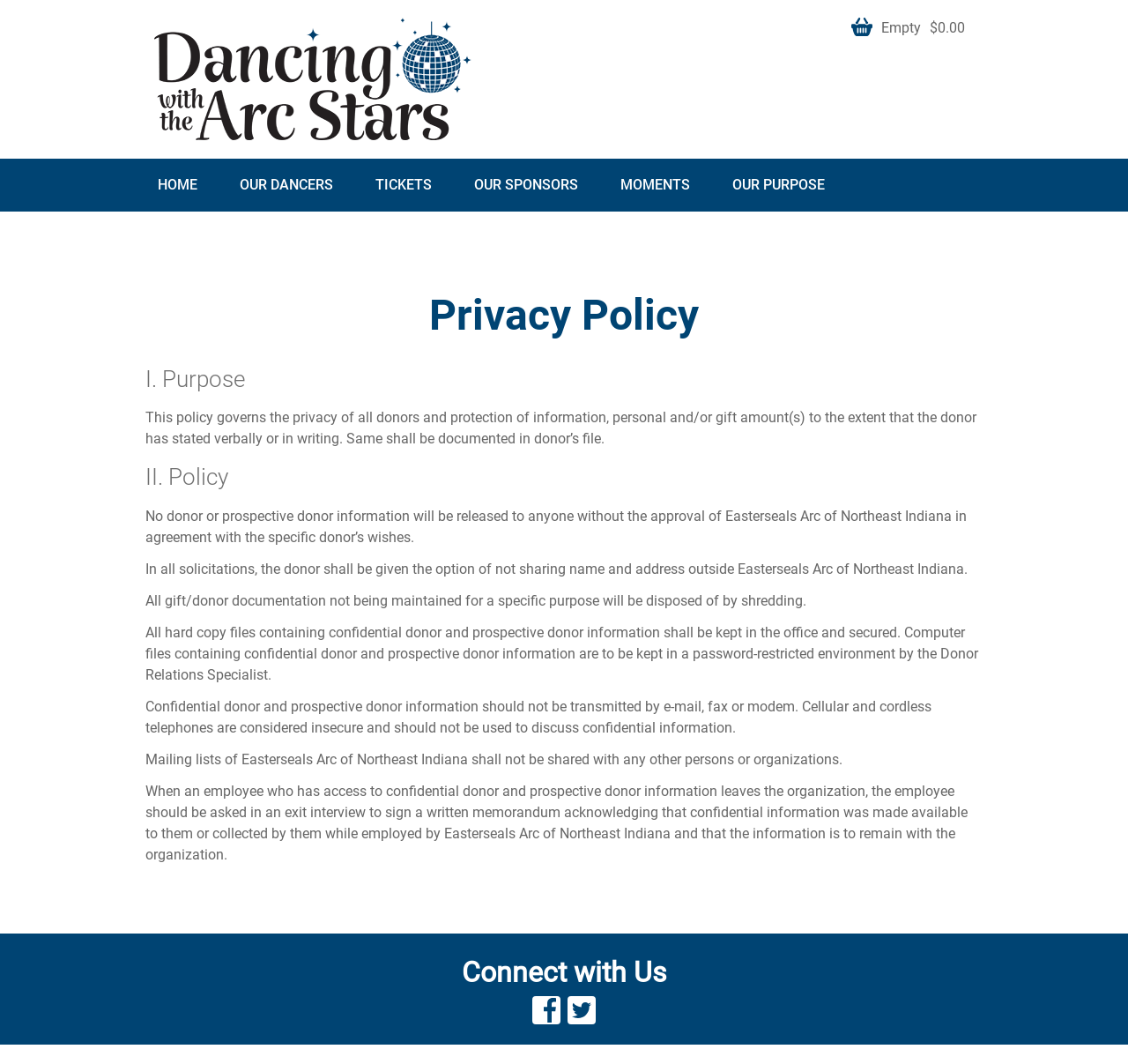Describe every aspect of the webpage in a detailed manner.

The webpage is about the privacy policy of "Dancing with the Arc Stars". At the top, there is a link to "Skip to main content" and a logo of "Dancing with the Arc Stars" with a heading of the same name. Below the logo, there is a navigation menu with links to "HOME", "OUR DANCERS", "TICKETS", "OUR SPONSORS", "MOMENTS", and "OUR PURPOSE".

The main content of the page is an article about the privacy policy, which is divided into sections with headings "I. Purpose", "II. Policy", and so on. The policy explains how the organization handles donor information, including protection of personal and gift amount information, and how it is shared or not shared with others.

On the right side of the page, there are two static texts displaying "$0.00" and "Empty". At the bottom of the page, there is a section titled "Connect with Us" with links to Facebook and Twitter, each accompanied by an image of the respective social media platform's logo.